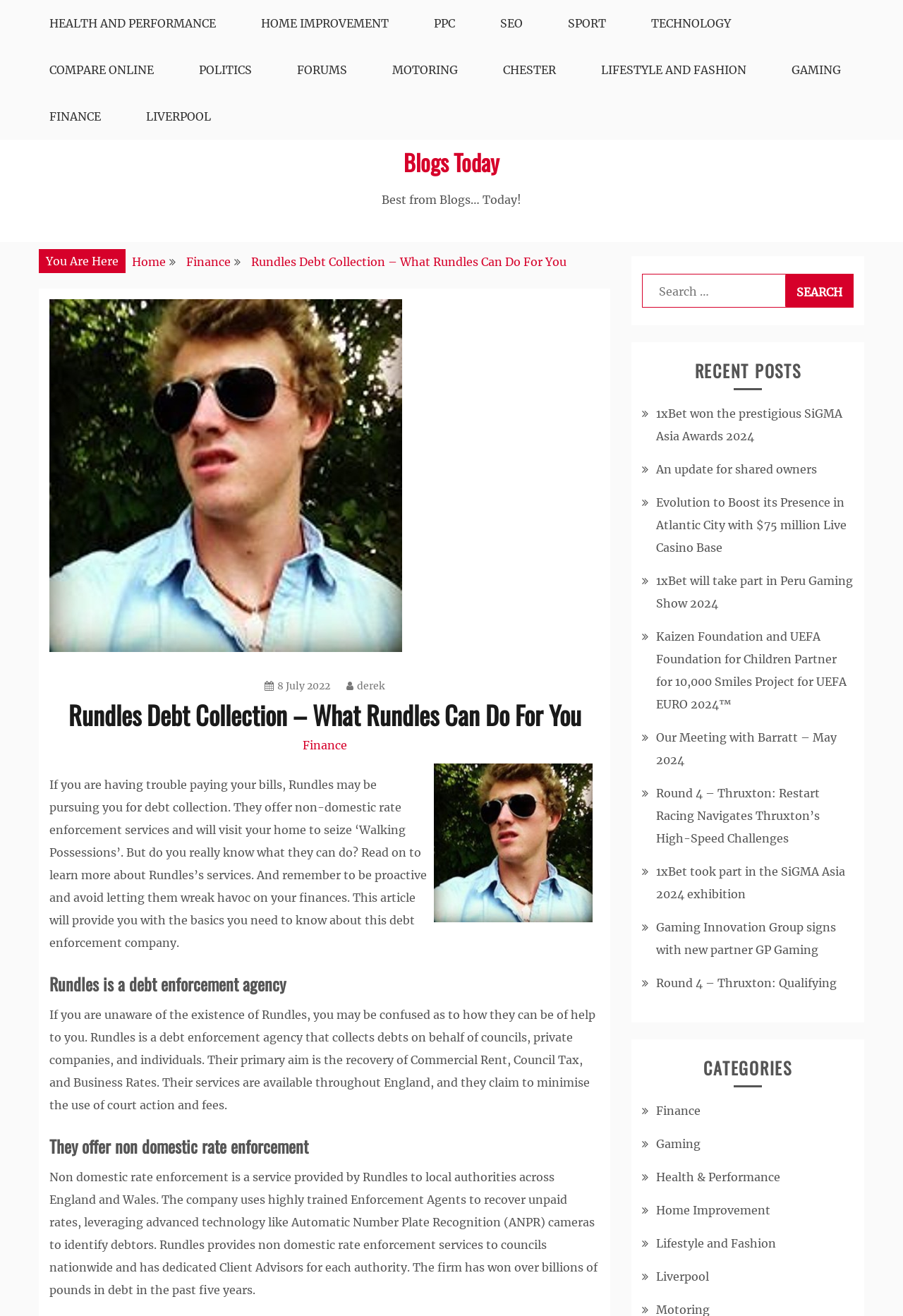Identify the bounding box for the UI element that is described as follows: "parent_node: Search for: value="Search"".

[0.87, 0.208, 0.945, 0.234]